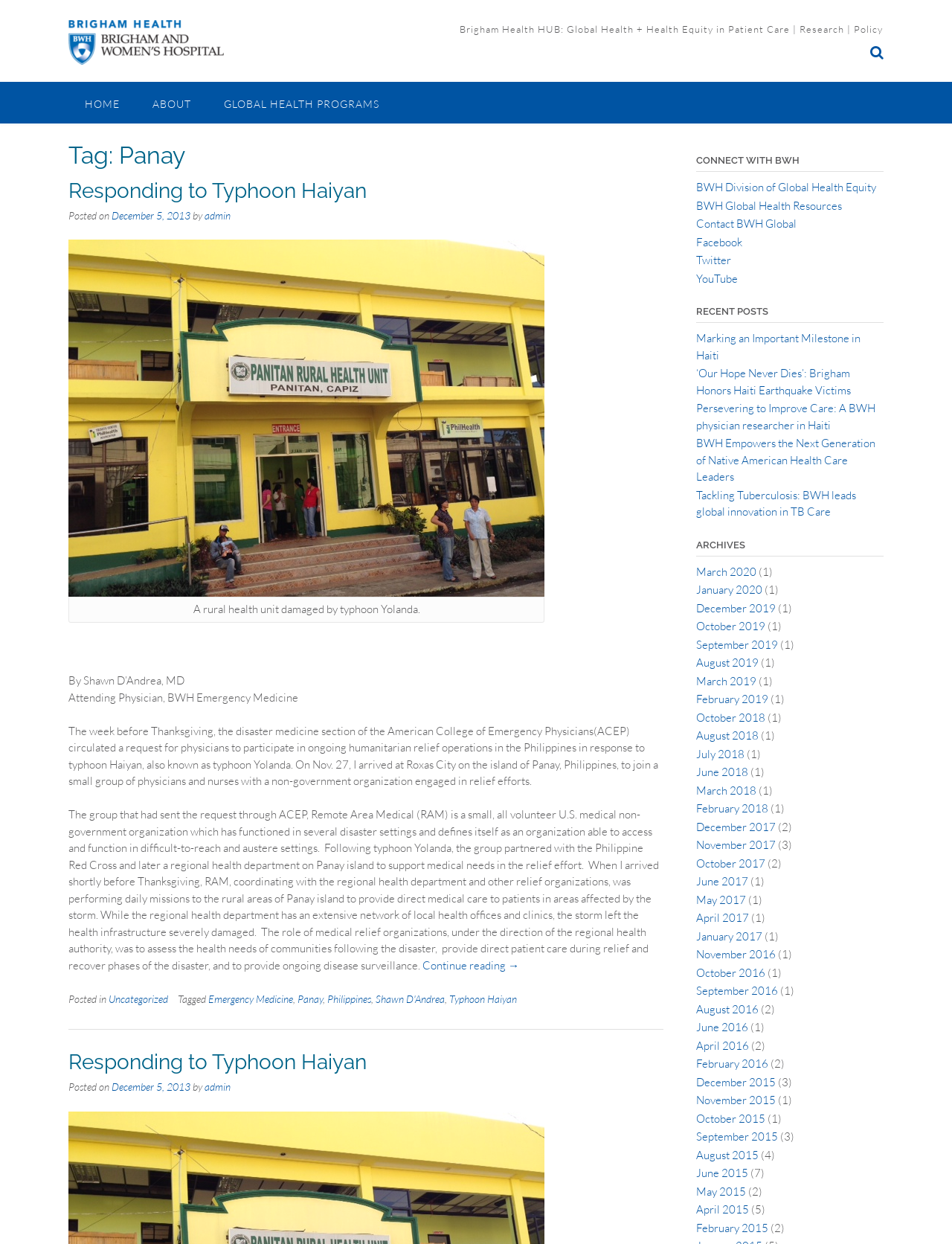Use a single word or phrase to answer the question:
What is the location of the rural health unit?

Panay island